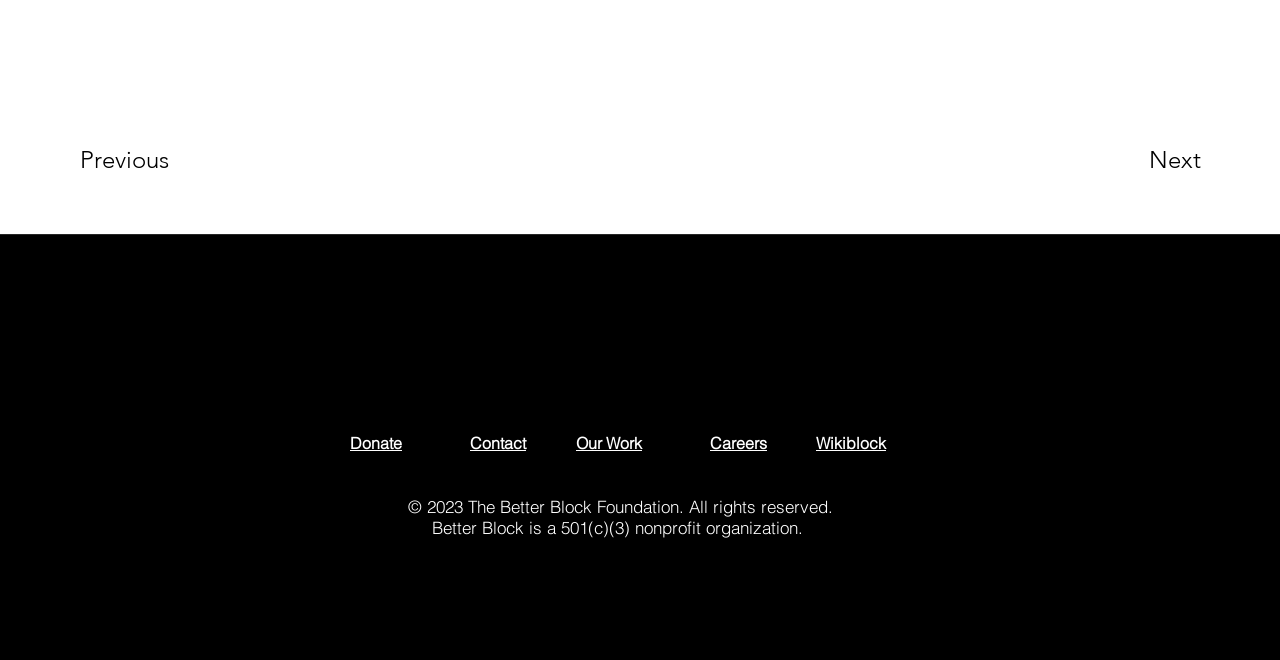Can you pinpoint the bounding box coordinates for the clickable element required for this instruction: "Click the facebook link"? The coordinates should be four float numbers between 0 and 1, i.e., [left, top, right, bottom].

[0.43, 0.886, 0.445, 0.929]